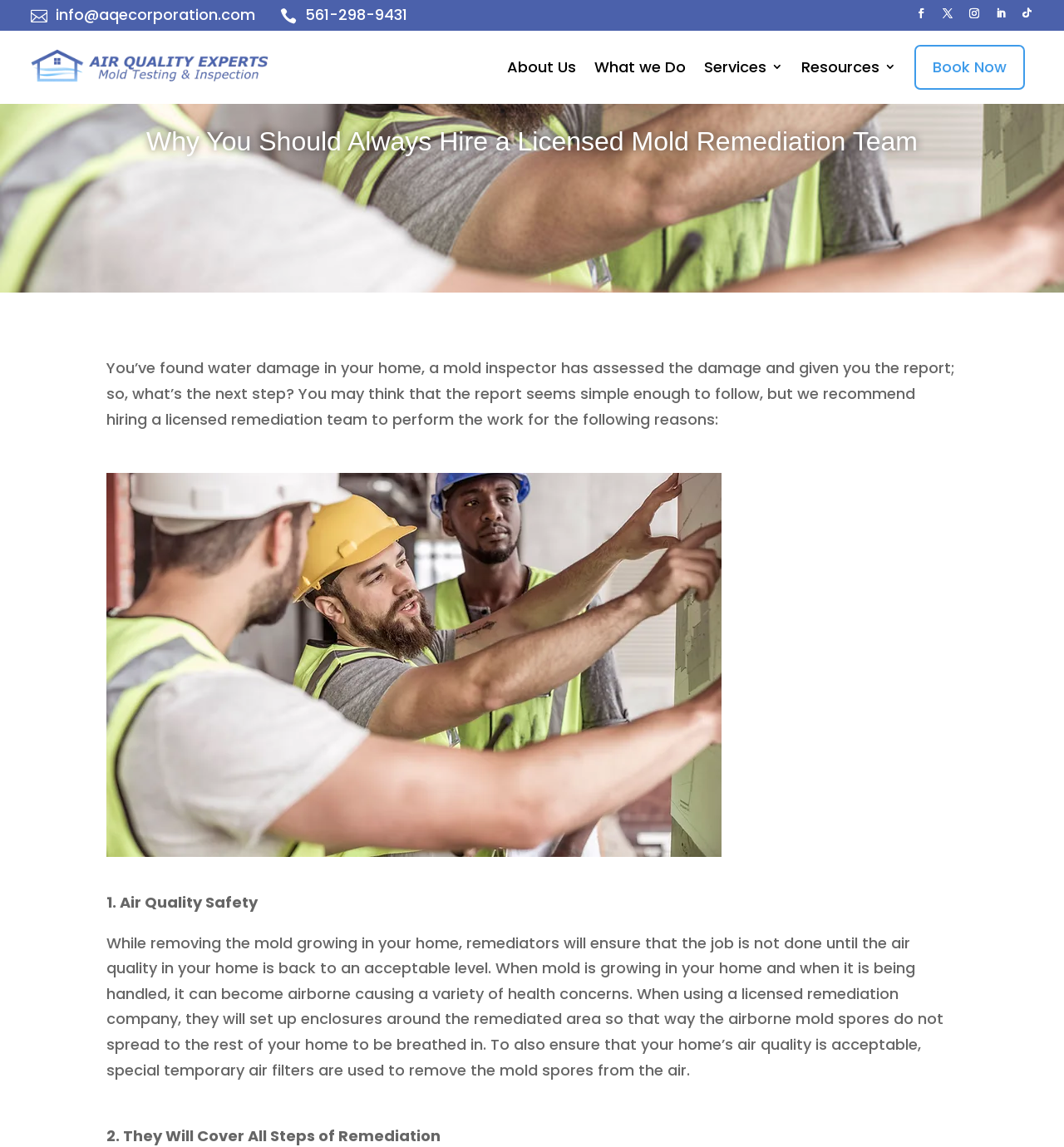Find the bounding box coordinates of the clickable area that will achieve the following instruction: "Click the 'Book Now' button".

[0.859, 0.028, 0.975, 0.089]